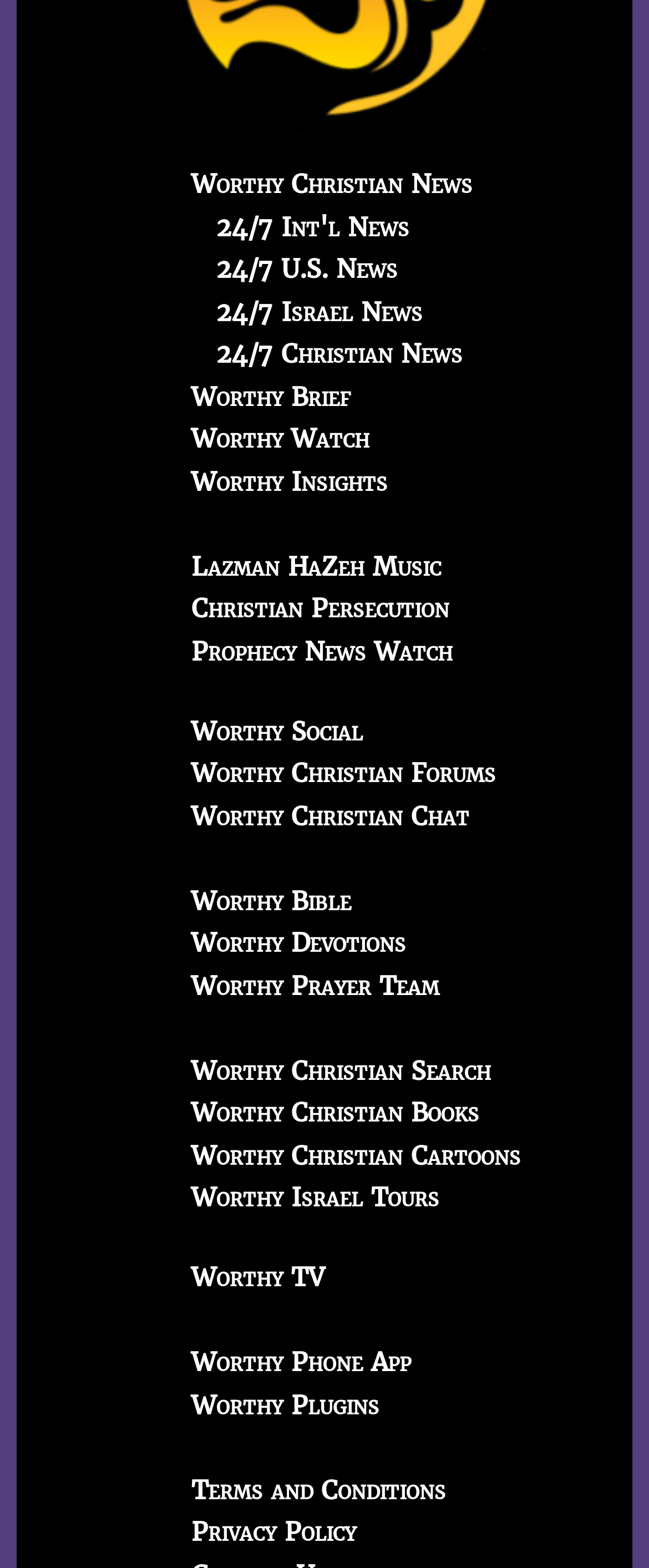What is the first link on the webpage? Observe the screenshot and provide a one-word or short phrase answer.

Worthy Christian News